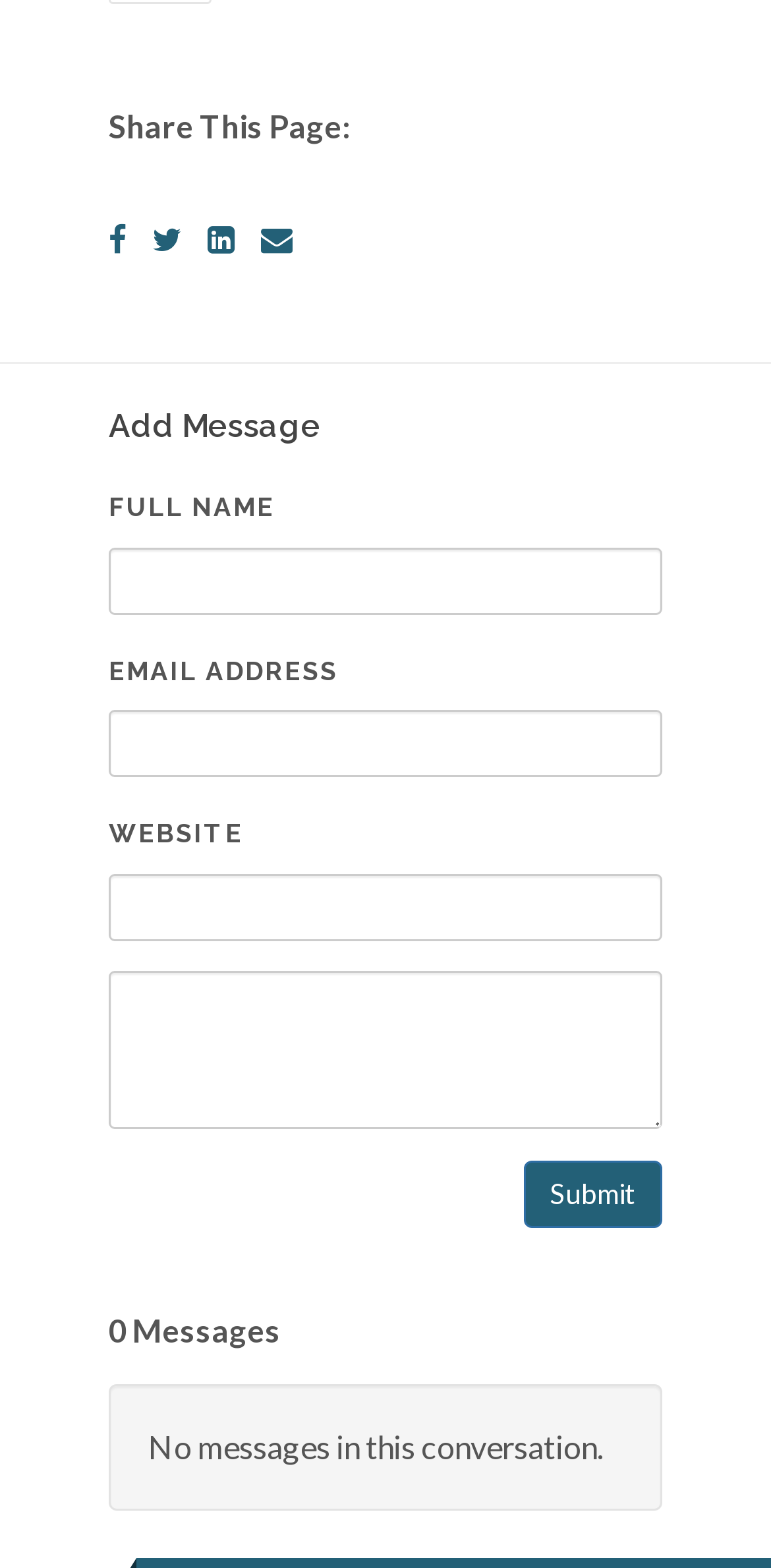Please identify the bounding box coordinates of the clickable region that I should interact with to perform the following instruction: "Click on the Email link". The coordinates should be expressed as four float numbers between 0 and 1, i.e., [left, top, right, bottom].

[0.338, 0.14, 0.379, 0.164]